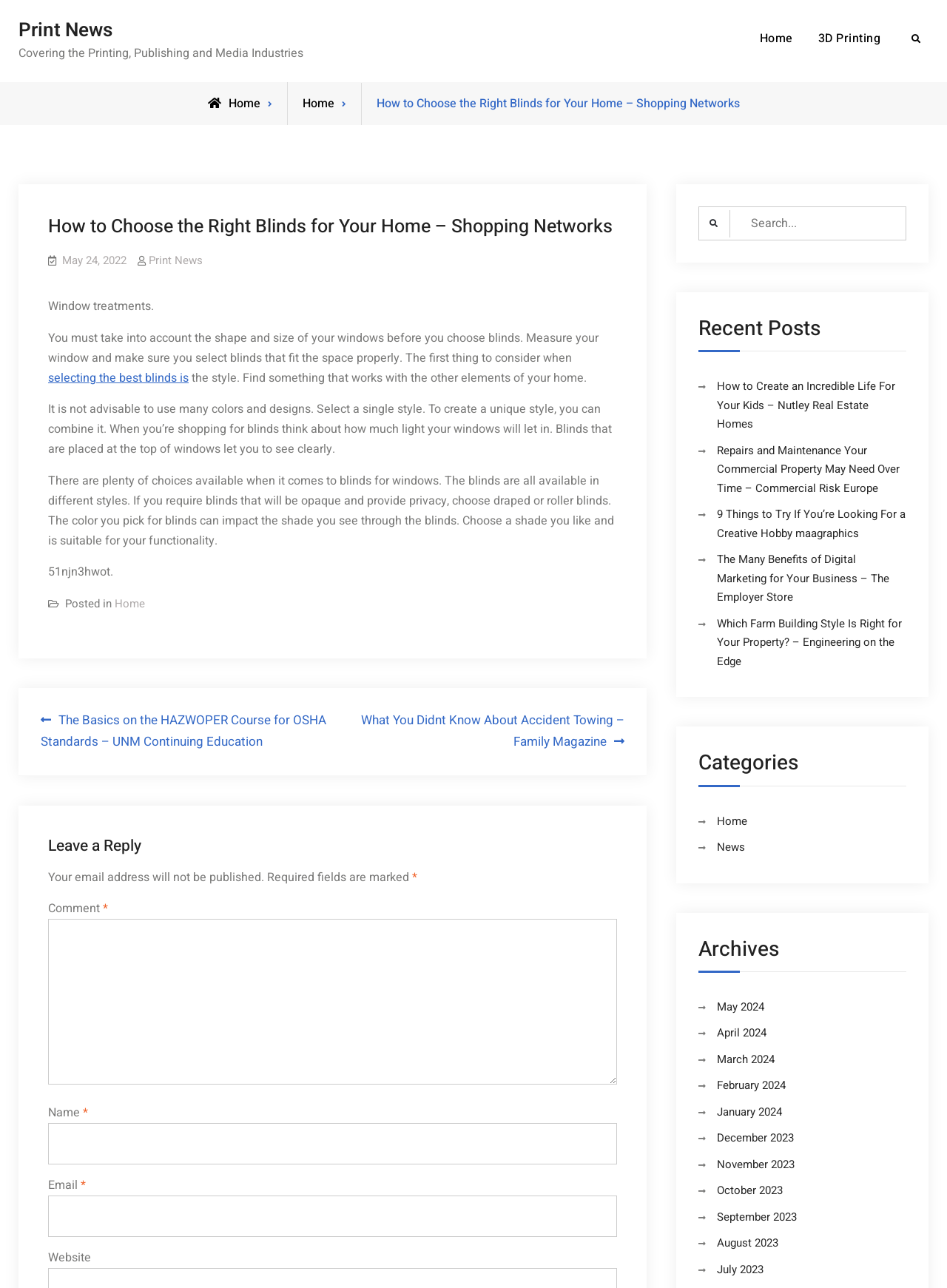What is the purpose of the 'Search for:' textbox?
Use the image to answer the question with a single word or phrase.

To search the website